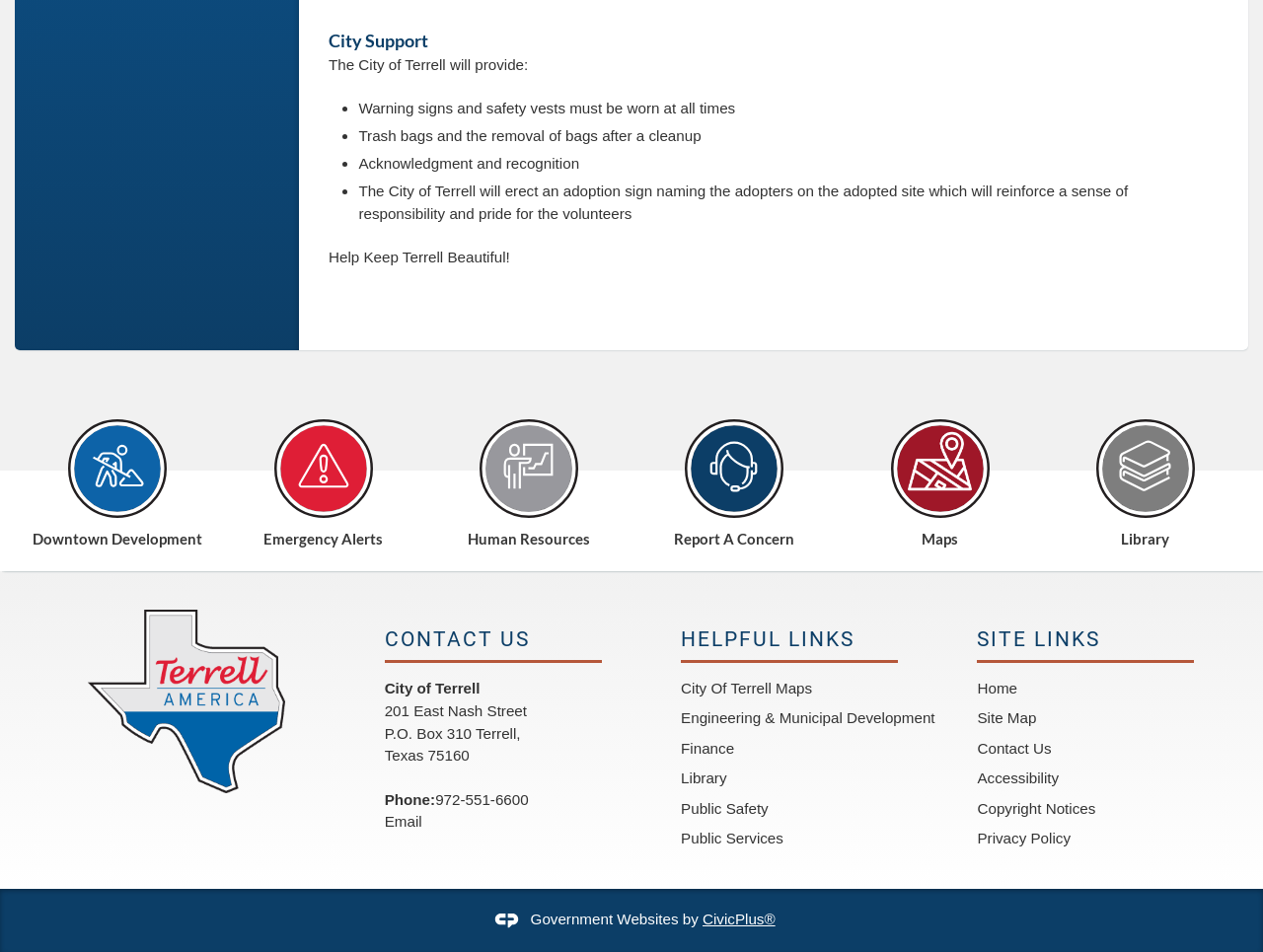How many links are there in the 'HELPFUL LINKS' section?
Your answer should be a single word or phrase derived from the screenshot.

6